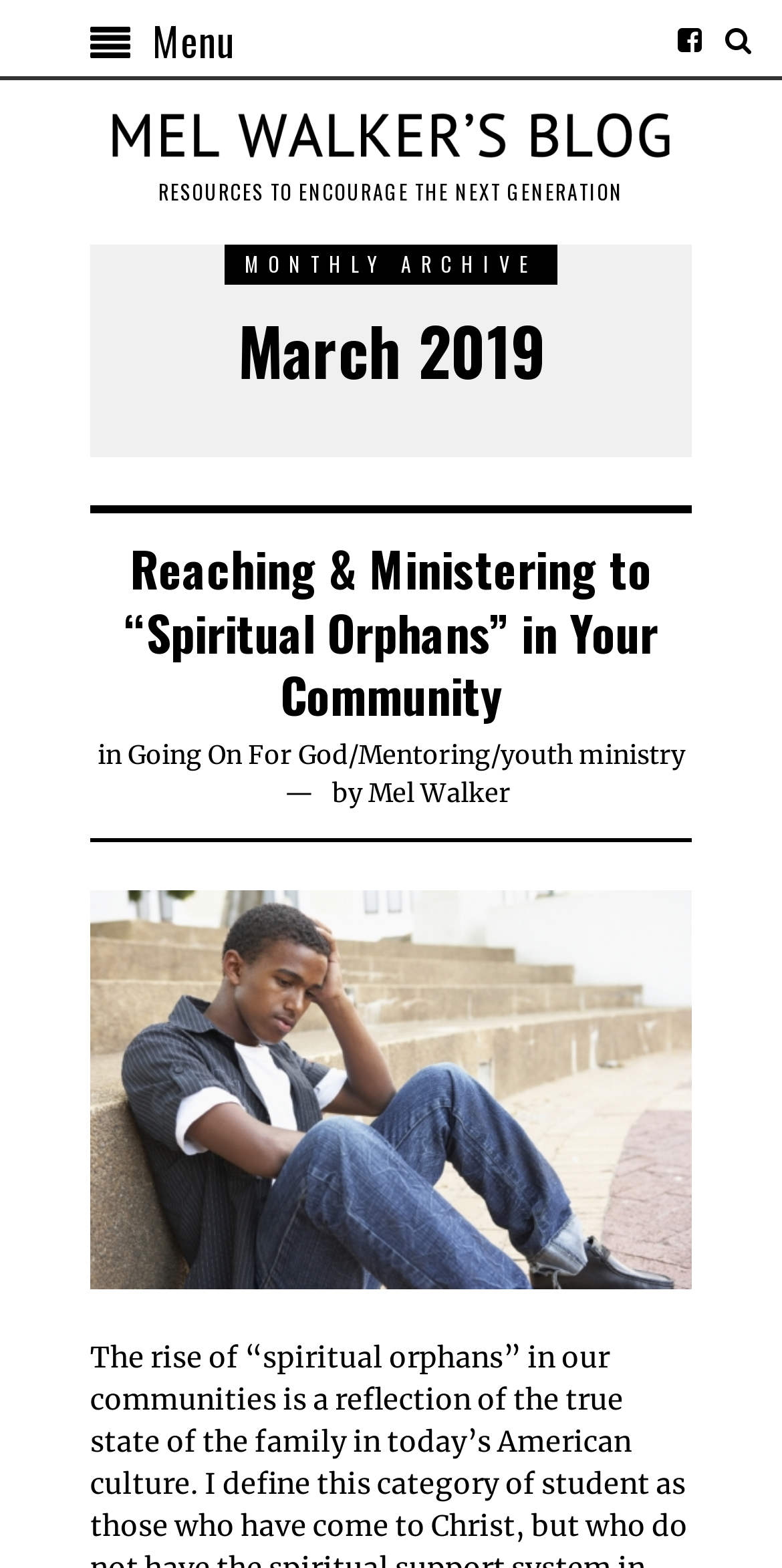Pinpoint the bounding box coordinates of the area that should be clicked to complete the following instruction: "Read the post 'Reaching & Ministering to “Spiritual Orphans” in Your Community'". The coordinates must be given as four float numbers between 0 and 1, i.e., [left, top, right, bottom].

[0.159, 0.339, 0.841, 0.465]